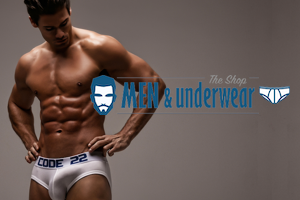What is the model's pose conveying? Look at the image and give a one-word or short phrase answer.

Strength and comfort